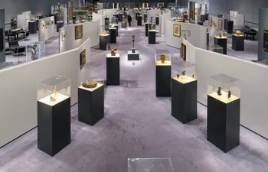Provide a thorough description of what you see in the image.

The image showcases the interior of the Sainsbury Centre, featuring an exhibition space thoughtfully arranged with display pedestals. Each pedestal highlights various artistic artifacts and sculptures under protective glass cases, allowing for a clear view while ensuring their preservation. The gallery is designed with curving white walls that guide visitors through the space, enhancing the flow of the exhibition. In the background, other visitors can be seen engaging with the displays, creating a vibrant atmosphere of exploration and cultural appreciation. This setting is part of the "Sainsbury Centre Living Area" exhibition, which runs from January 1, 2022, to December 31, 2030, inviting guests to immerse themselves in contemporary art and design.